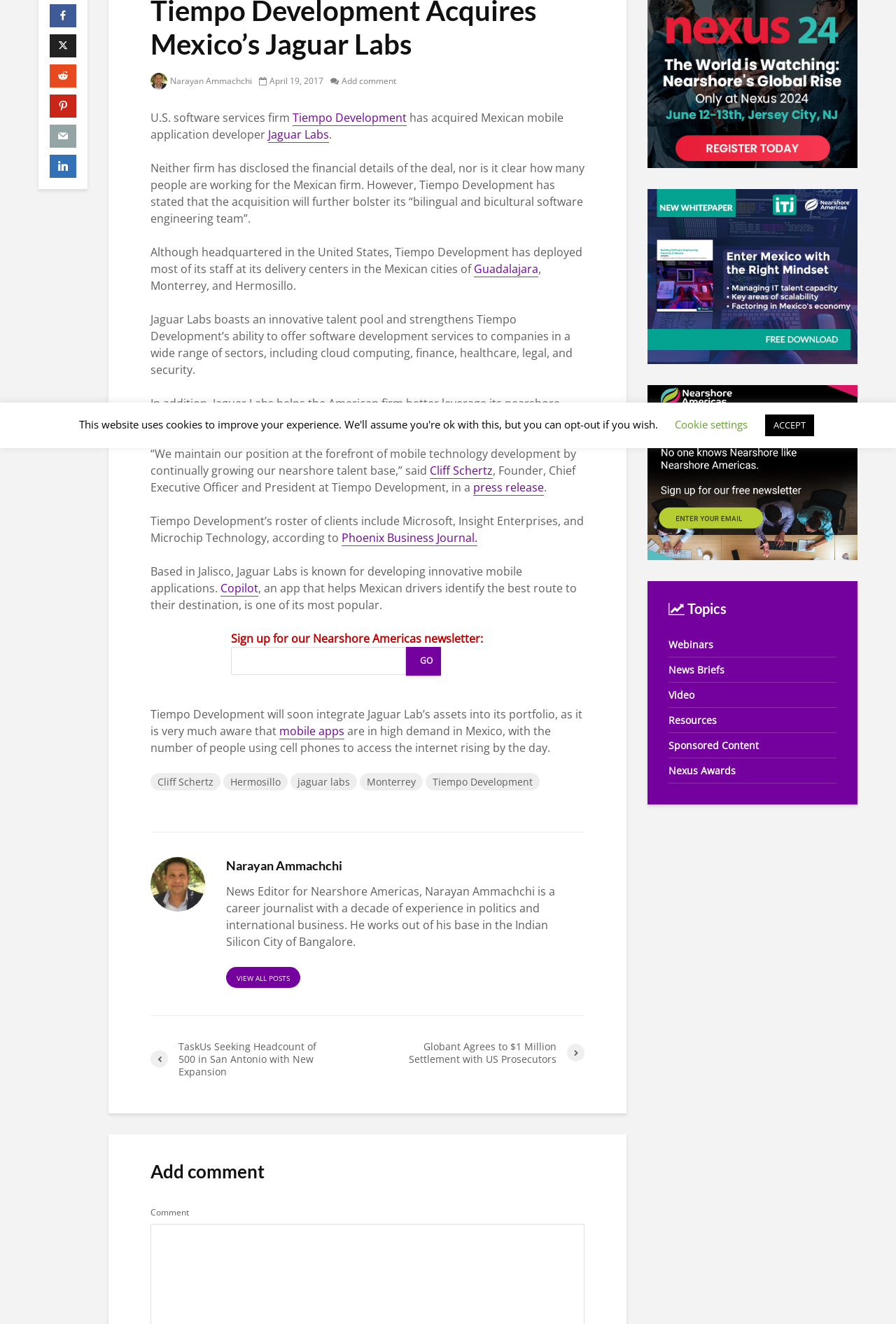Locate the UI element described by View all posts in the provided webpage screenshot. Return the bounding box coordinates in the format (top-left x, top-left y, bottom-right x, bottom-right y), ensuring all values are between 0 and 1.

[0.253, 0.73, 0.335, 0.746]